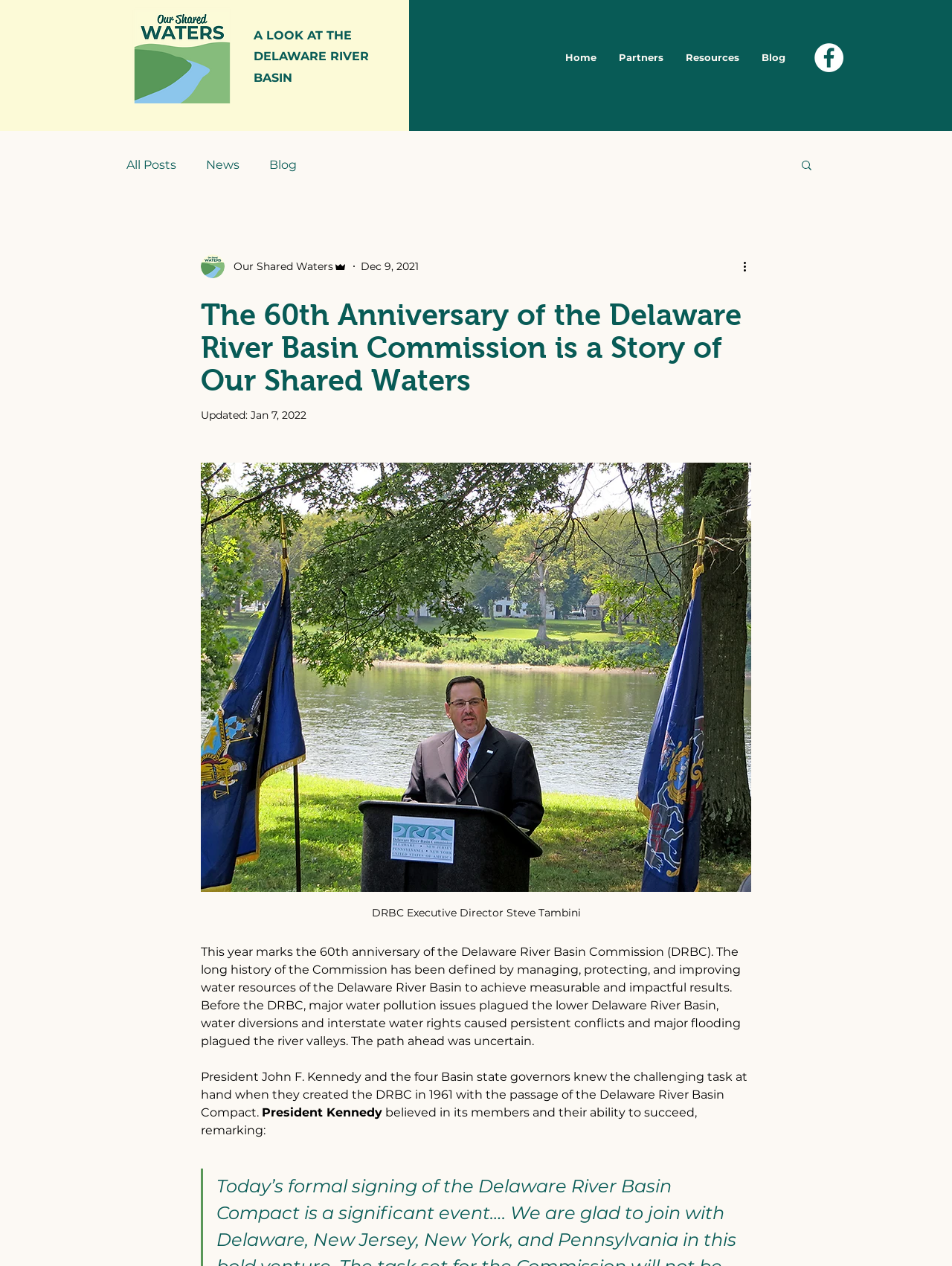Locate the headline of the webpage and generate its content.

The 60th Anniversary of the Delaware River Basin Commission is a Story of Our Shared Waters